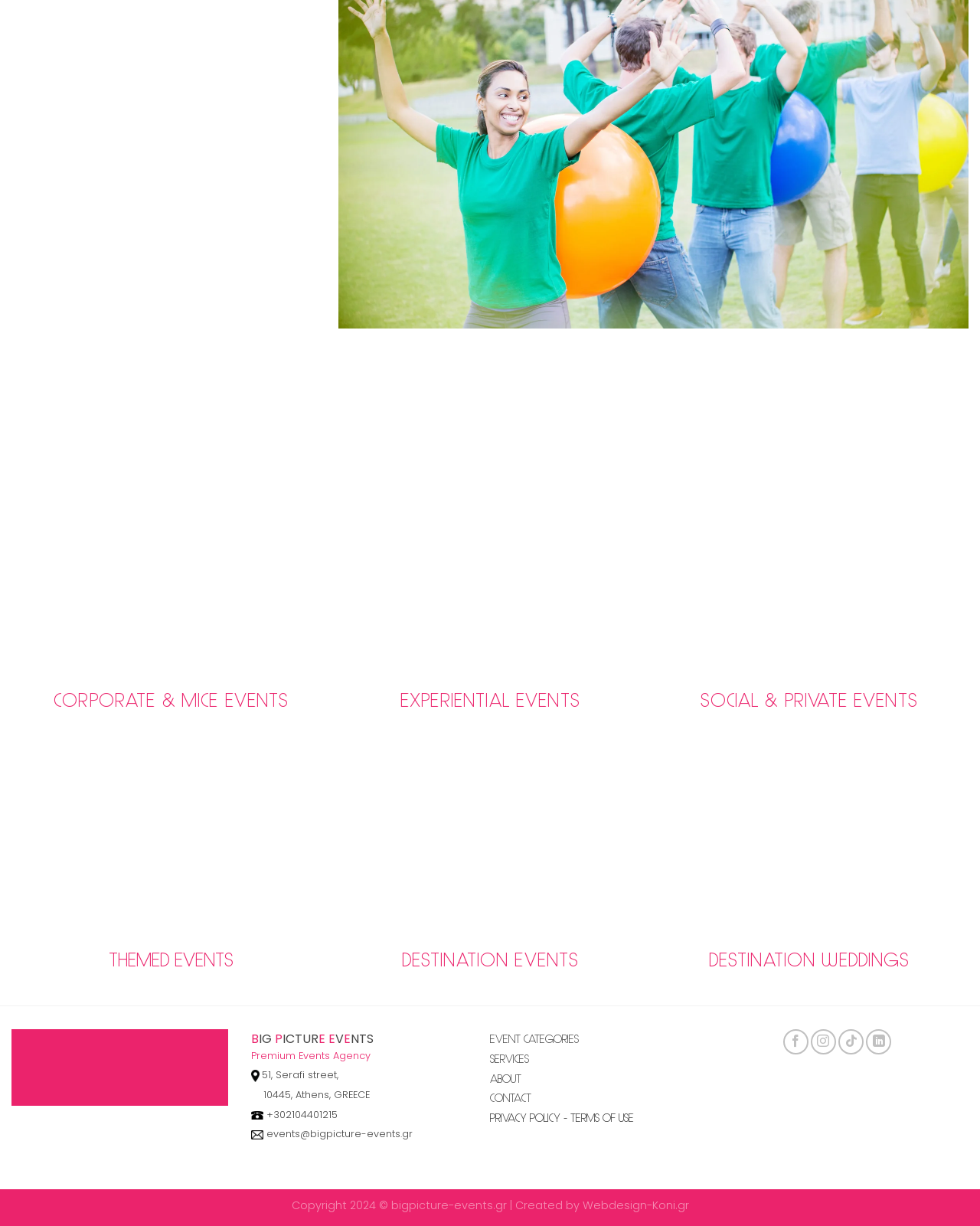Please determine the bounding box coordinates of the section I need to click to accomplish this instruction: "Copy a link to this post to clipboard".

None